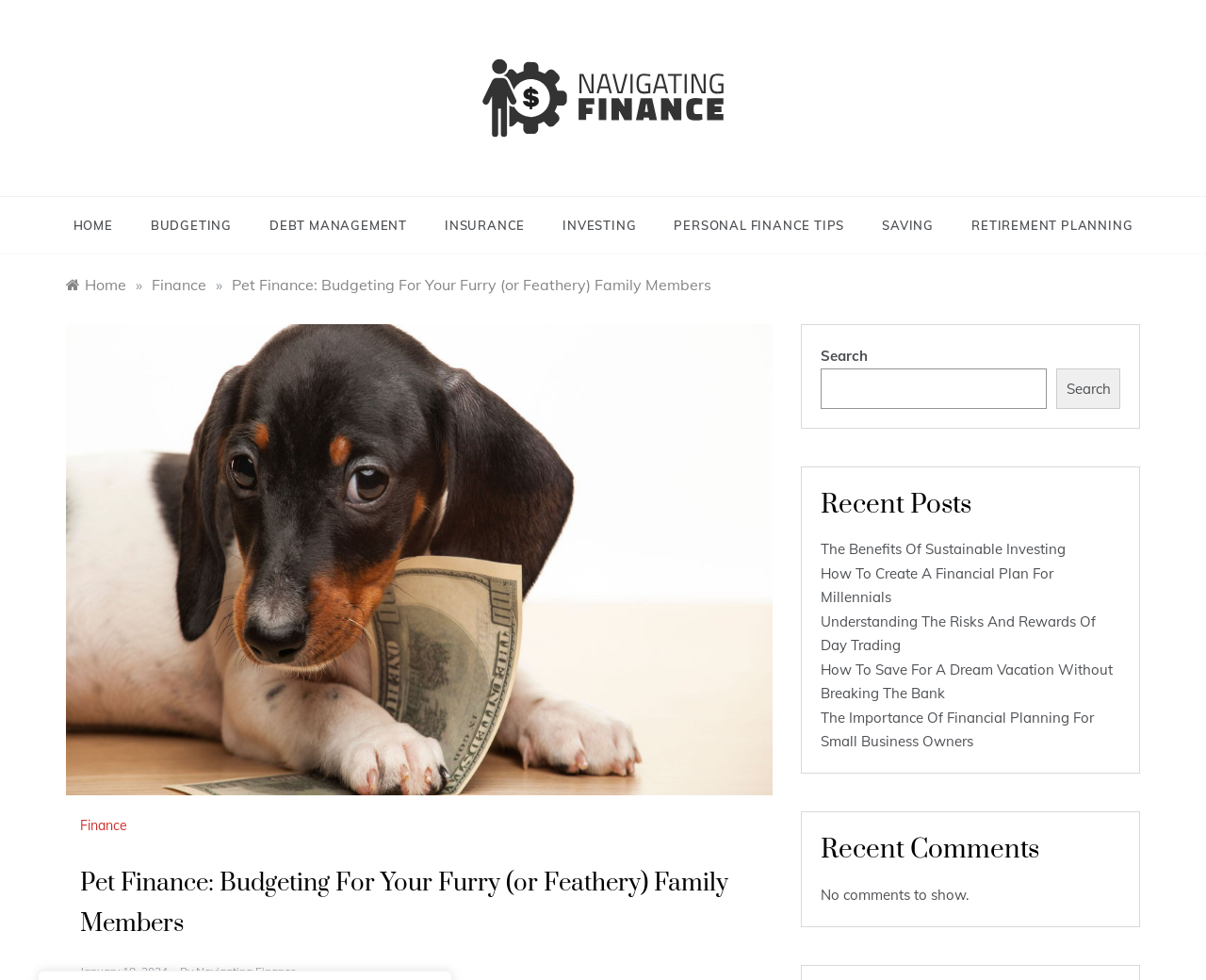Find the bounding box coordinates of the clickable area required to complete the following action: "Read the article about sustainable investing".

[0.68, 0.551, 0.884, 0.569]